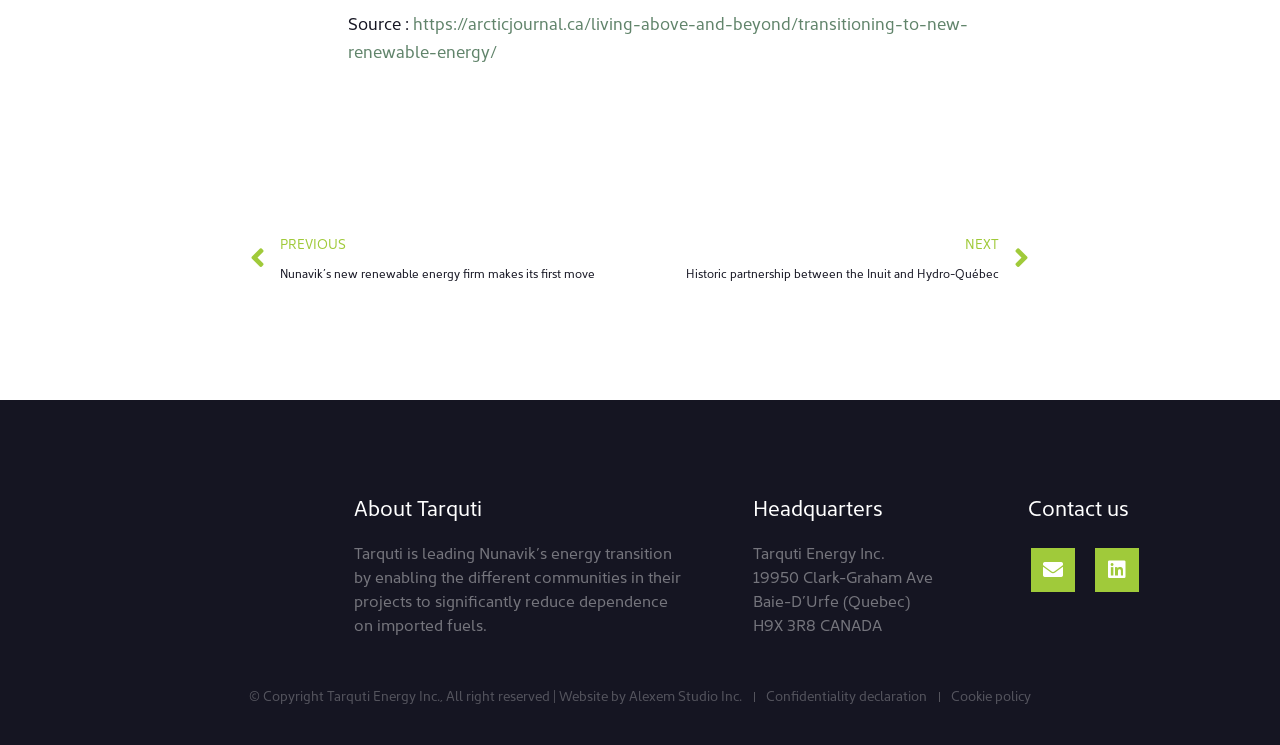Answer the following query with a single word or phrase:
What is the purpose of Tarquti?

Energy transition